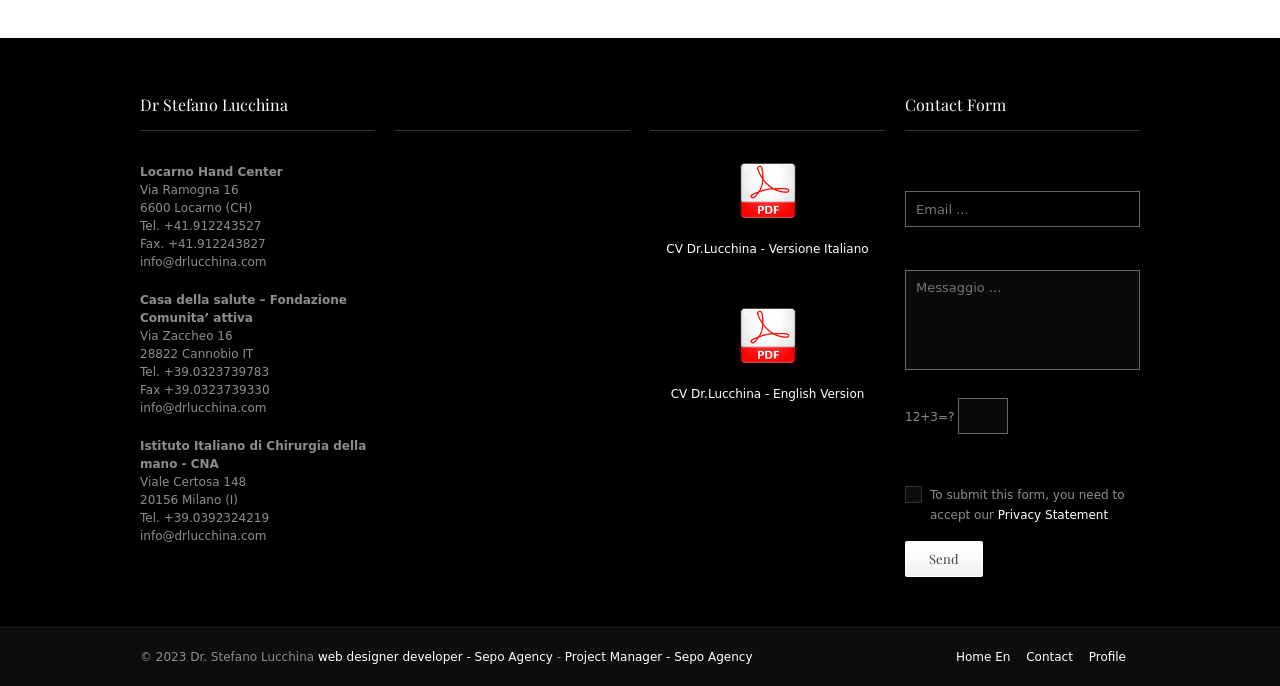How many contact addresses are listed?
Examine the image and give a concise answer in one word or a short phrase.

3